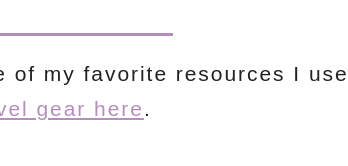Respond with a single word or phrase:
What aspect of travel preparation is emphasized?

Practical gear